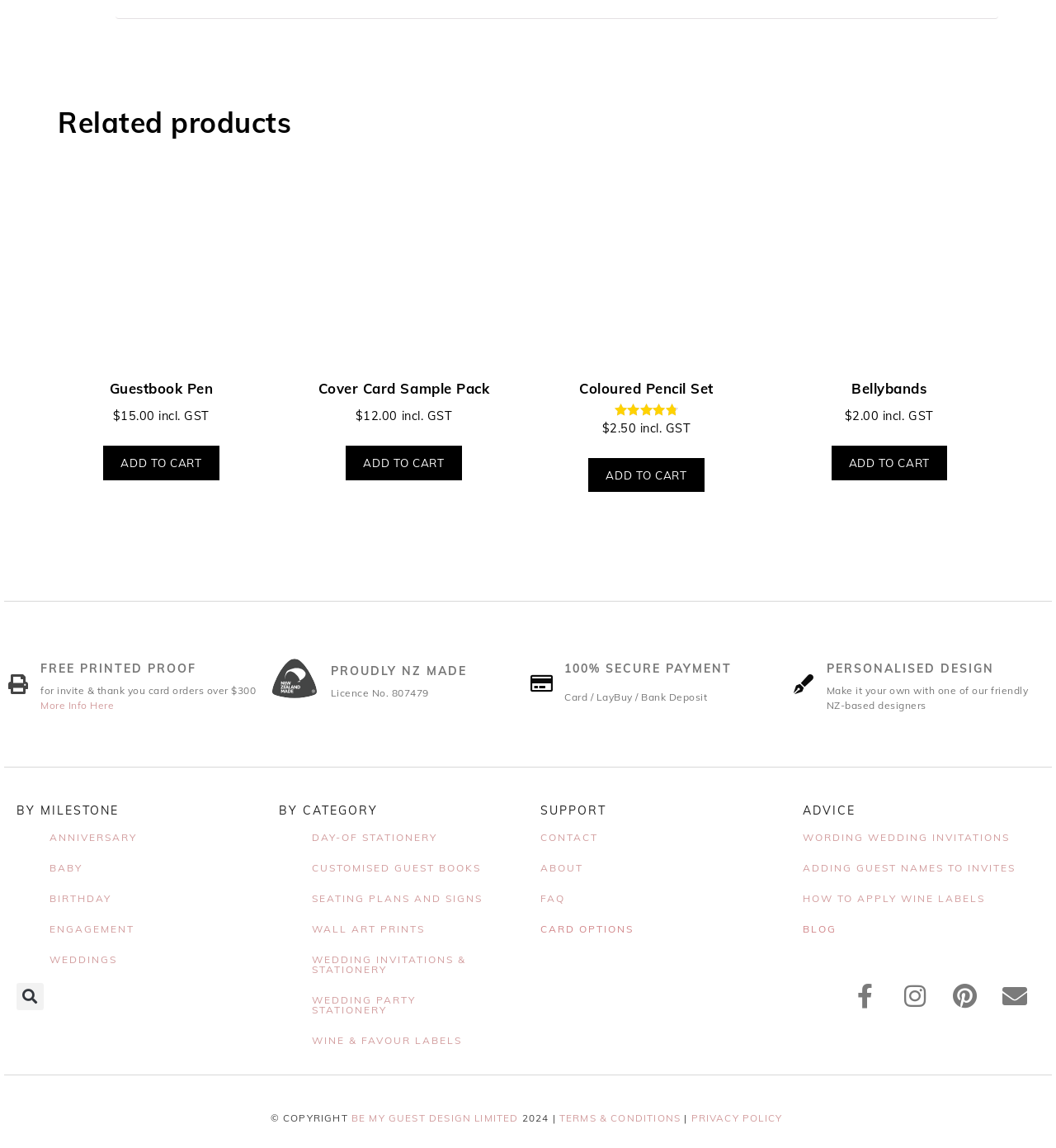Analyze the image and answer the question with as much detail as possible: 
What is the theme of the products listed?

The products listed on the webpage seem to be related to weddings, such as wedding invitations, guest books, and wedding party stationery.